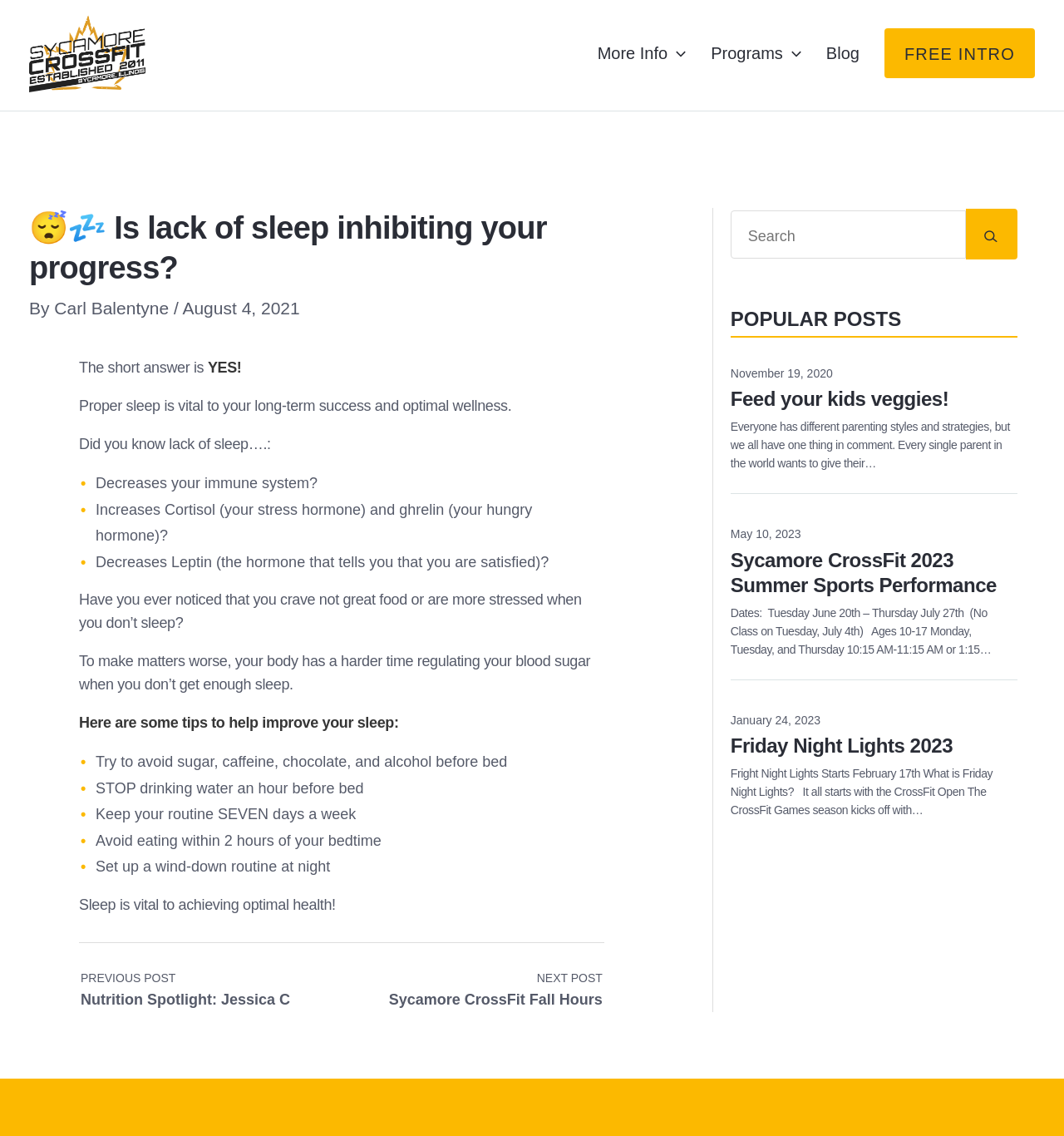Please identify the coordinates of the bounding box that should be clicked to fulfill this instruction: "Search for something".

[0.687, 0.185, 0.908, 0.227]